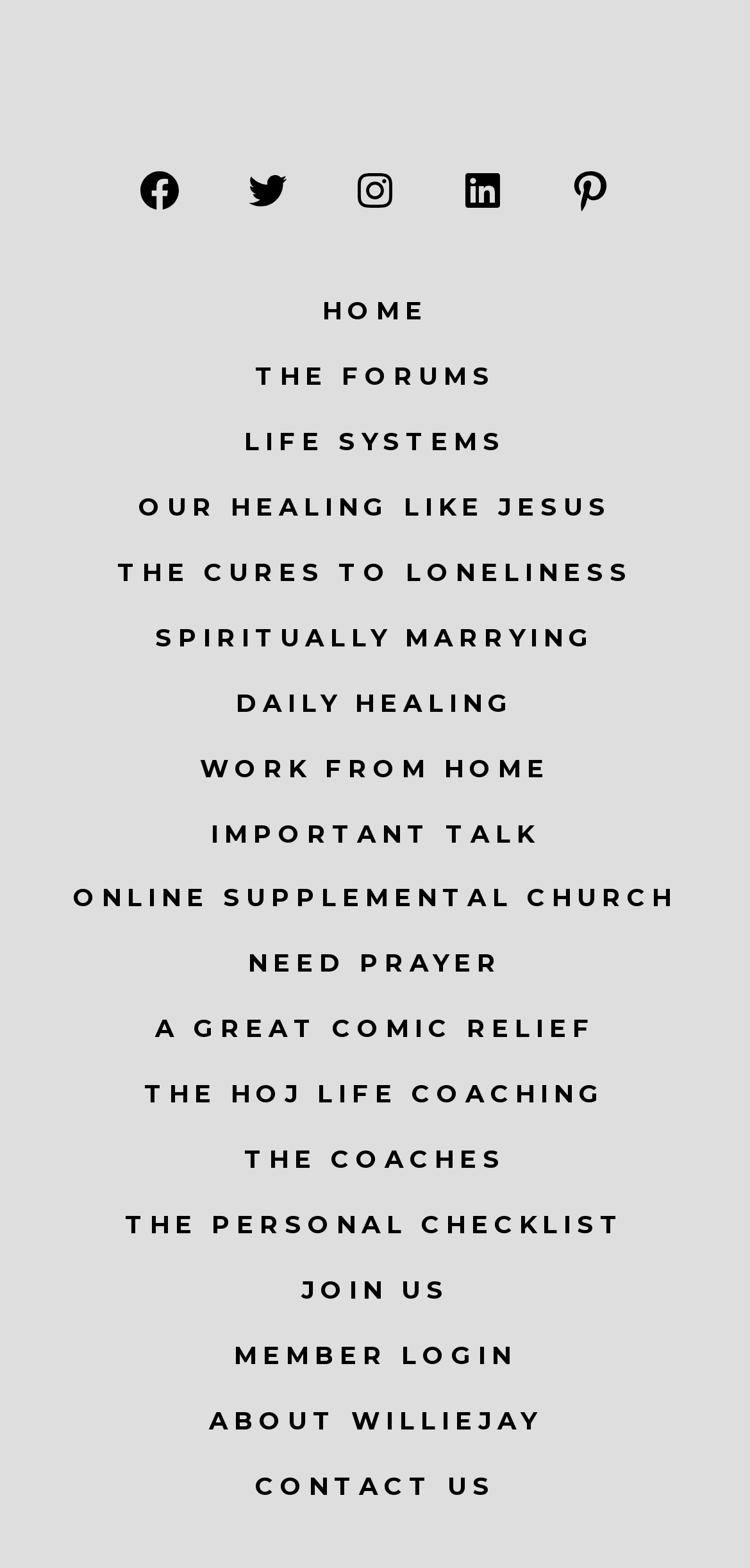Kindly determine the bounding box coordinates for the area that needs to be clicked to execute this instruction: "go to HOME page".

[0.0, 0.179, 1.0, 0.218]